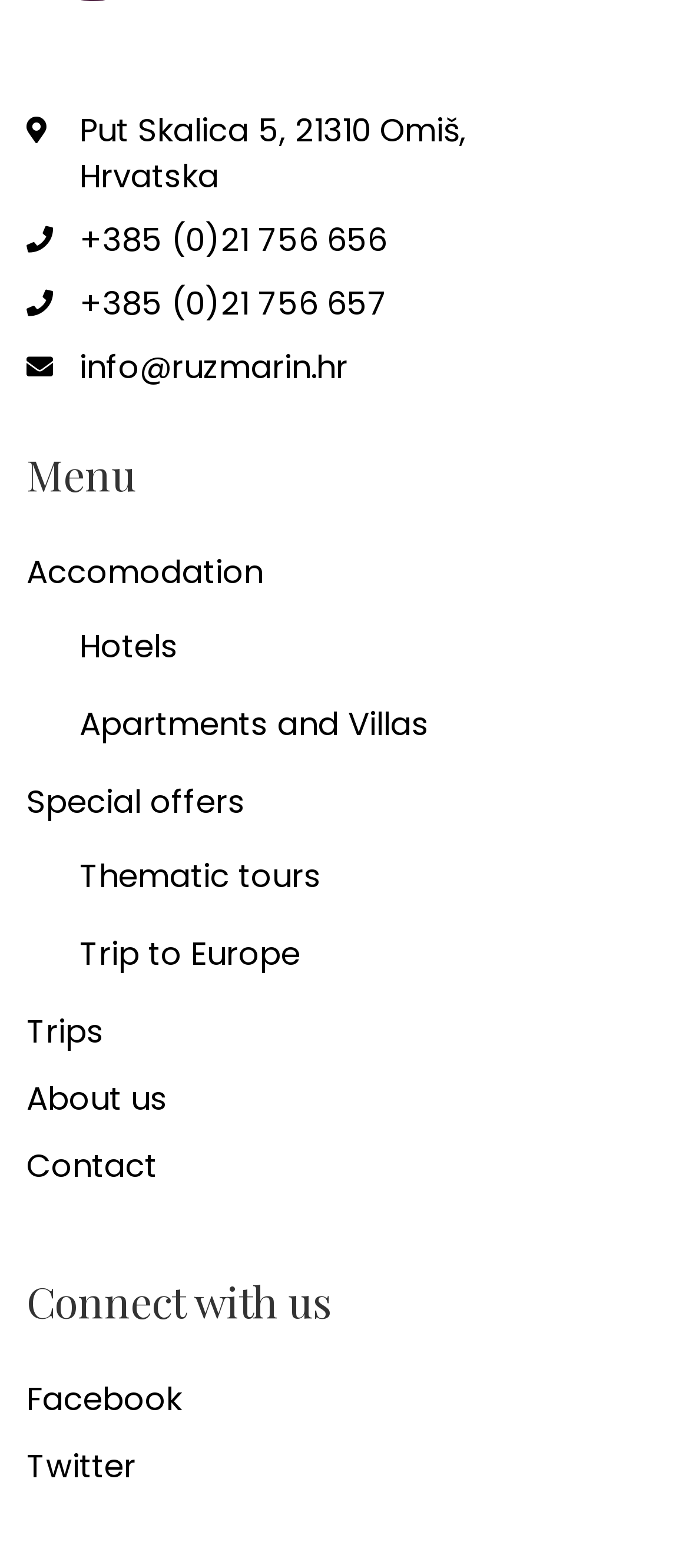How many types of accommodations are listed? Observe the screenshot and provide a one-word or short phrase answer.

2